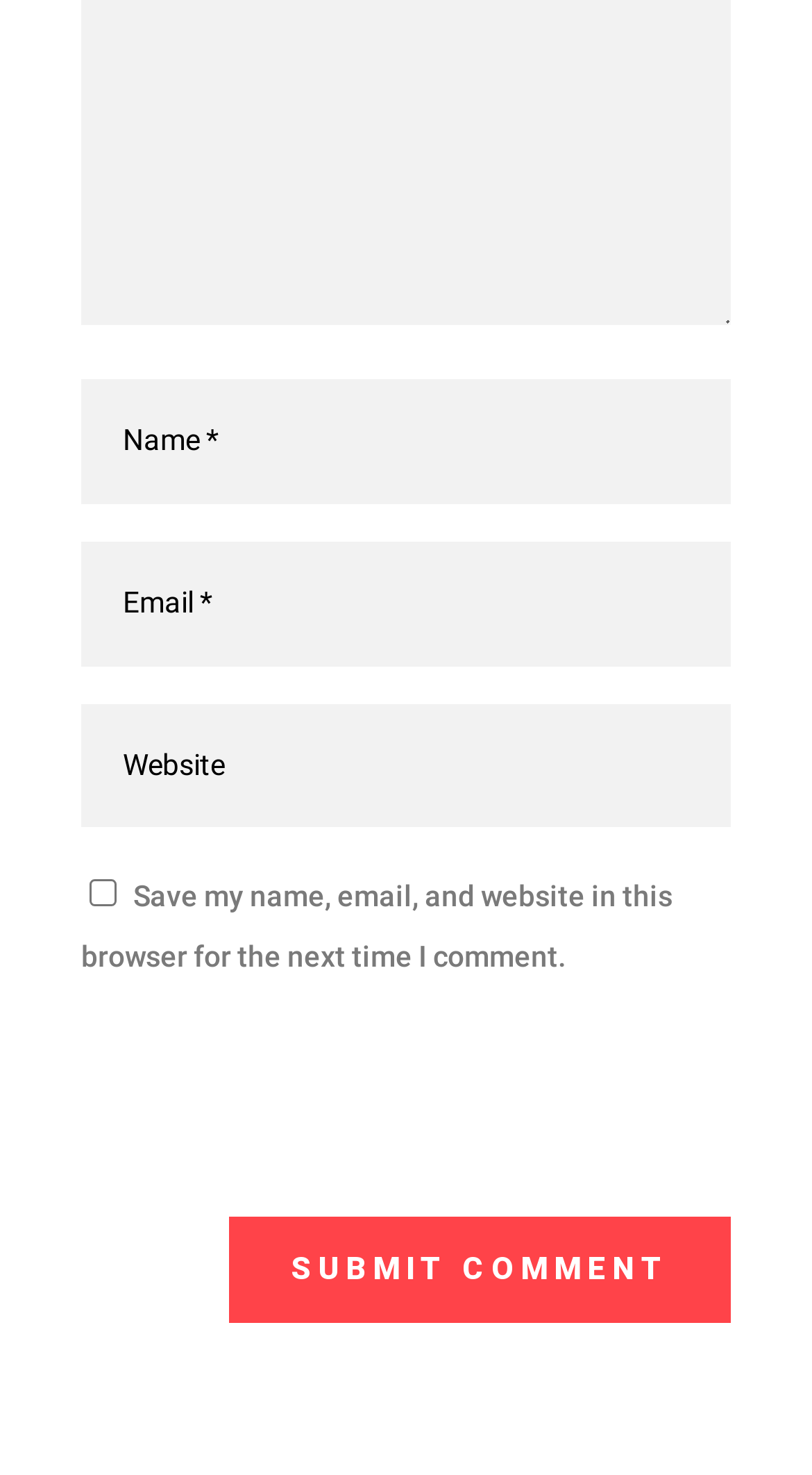Identify the bounding box of the HTML element described as: "input value="Email *" aria-describedby="email-notes" name="email"".

[0.1, 0.367, 0.9, 0.451]